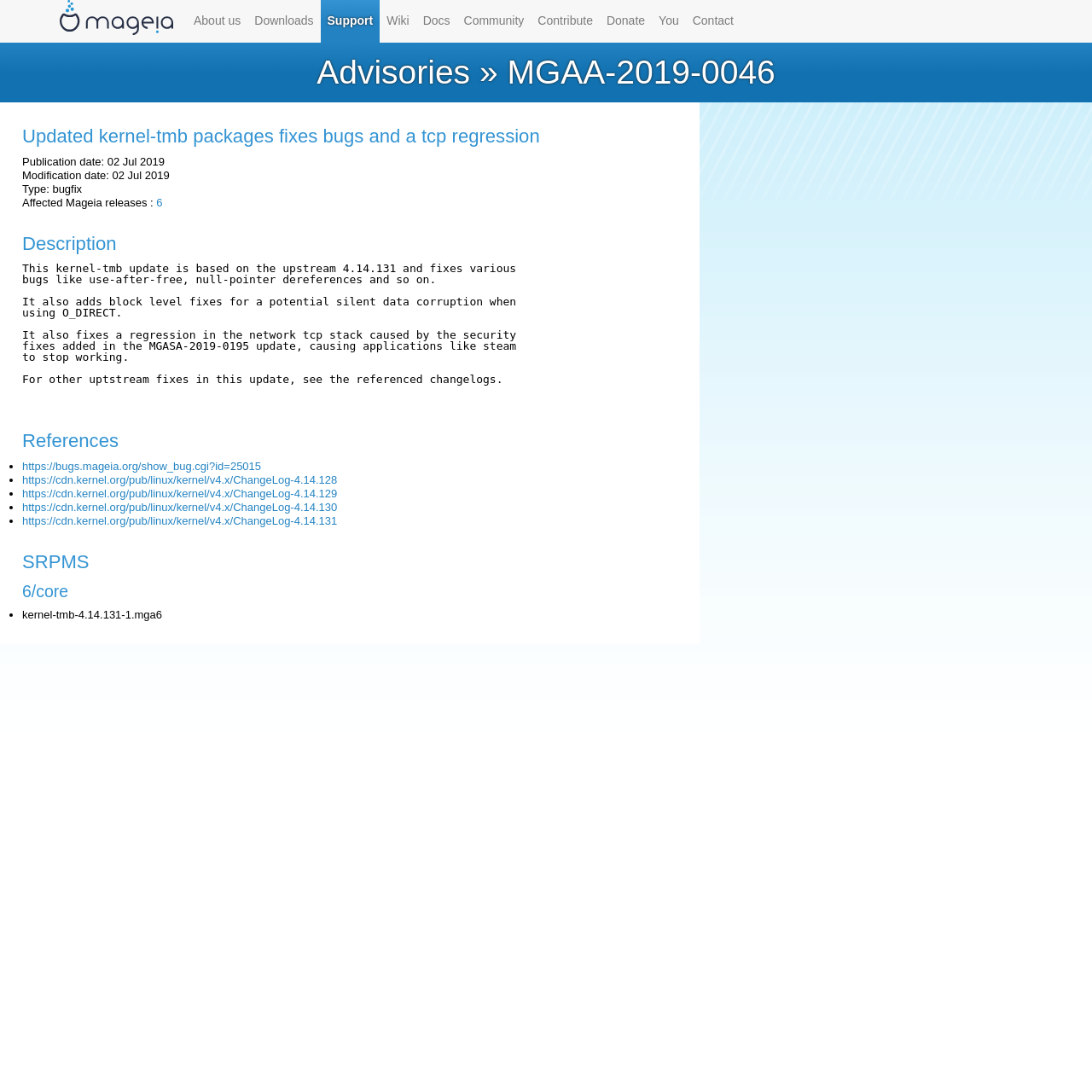Locate the bounding box coordinates of the region to be clicked to comply with the following instruction: "Read the 'Description' section". The coordinates must be four float numbers between 0 and 1, in the form [left, top, right, bottom].

[0.02, 0.213, 0.62, 0.234]